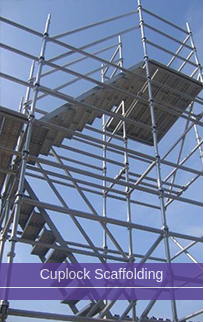What type of scaffolding system is featured in the image?
Look at the screenshot and respond with one word or a short phrase.

Cuplock Scaffolding